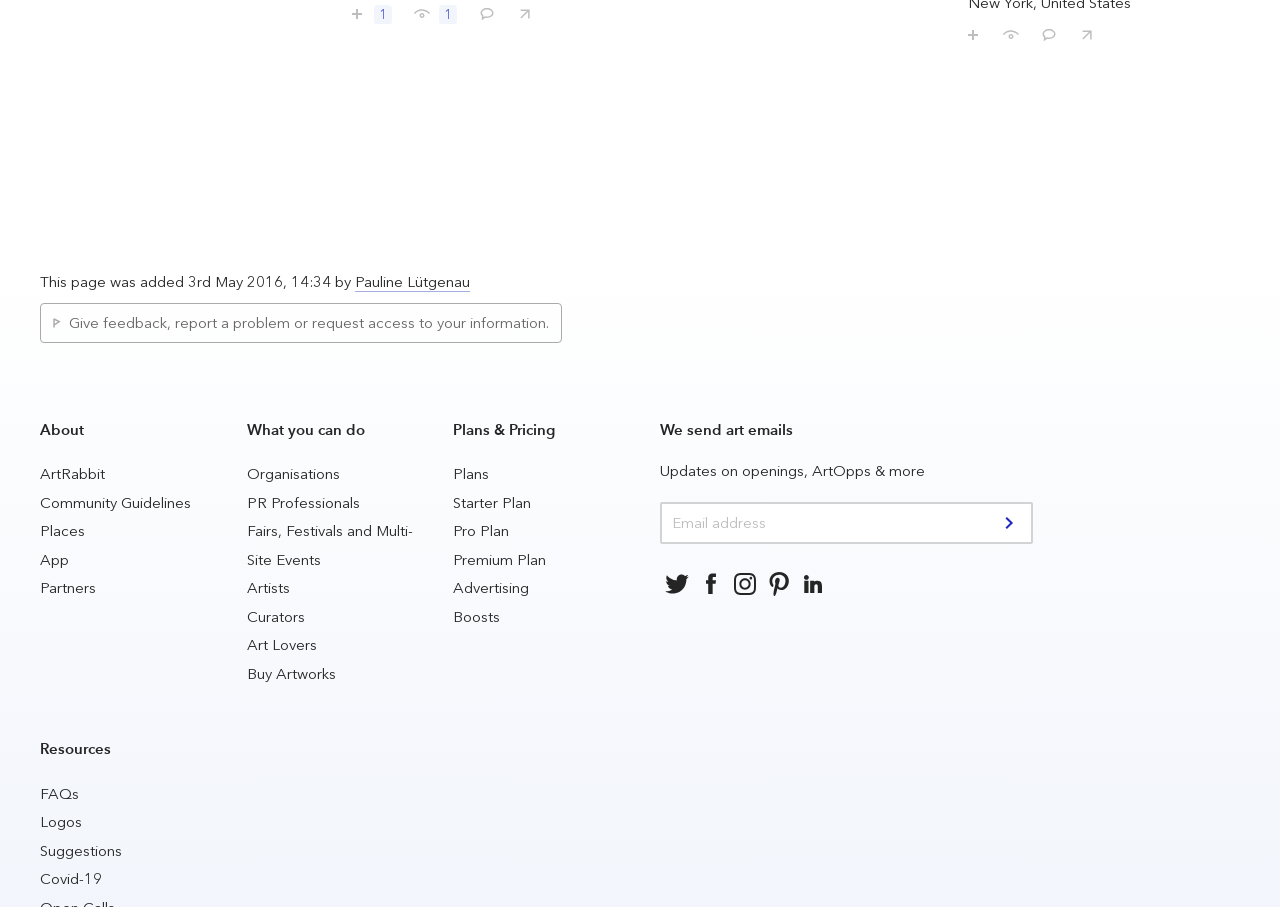Please provide the bounding box coordinates in the format (top-left x, top-left y, bottom-right x, bottom-right y). Remember, all values are floating point numbers between 0 and 1. What is the bounding box coordinate of the region described as: Save / follow

[0.745, 0.016, 0.774, 0.049]